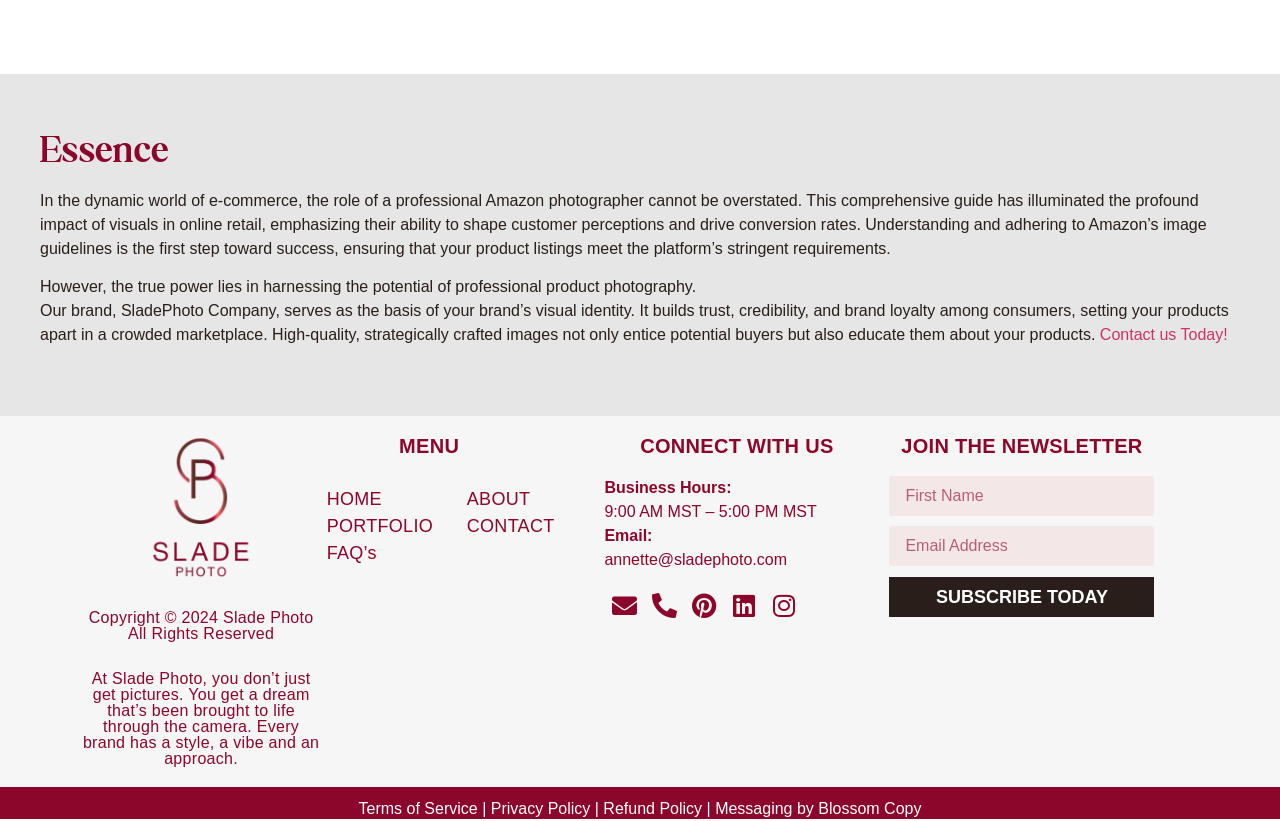For the element described, predict the bounding box coordinates as (top-left x, top-left y, bottom-right x, bottom-right y). All values should be between 0 and 1. Element description: SUBSCRIBE TODAY

[0.695, 0.703, 0.902, 0.752]